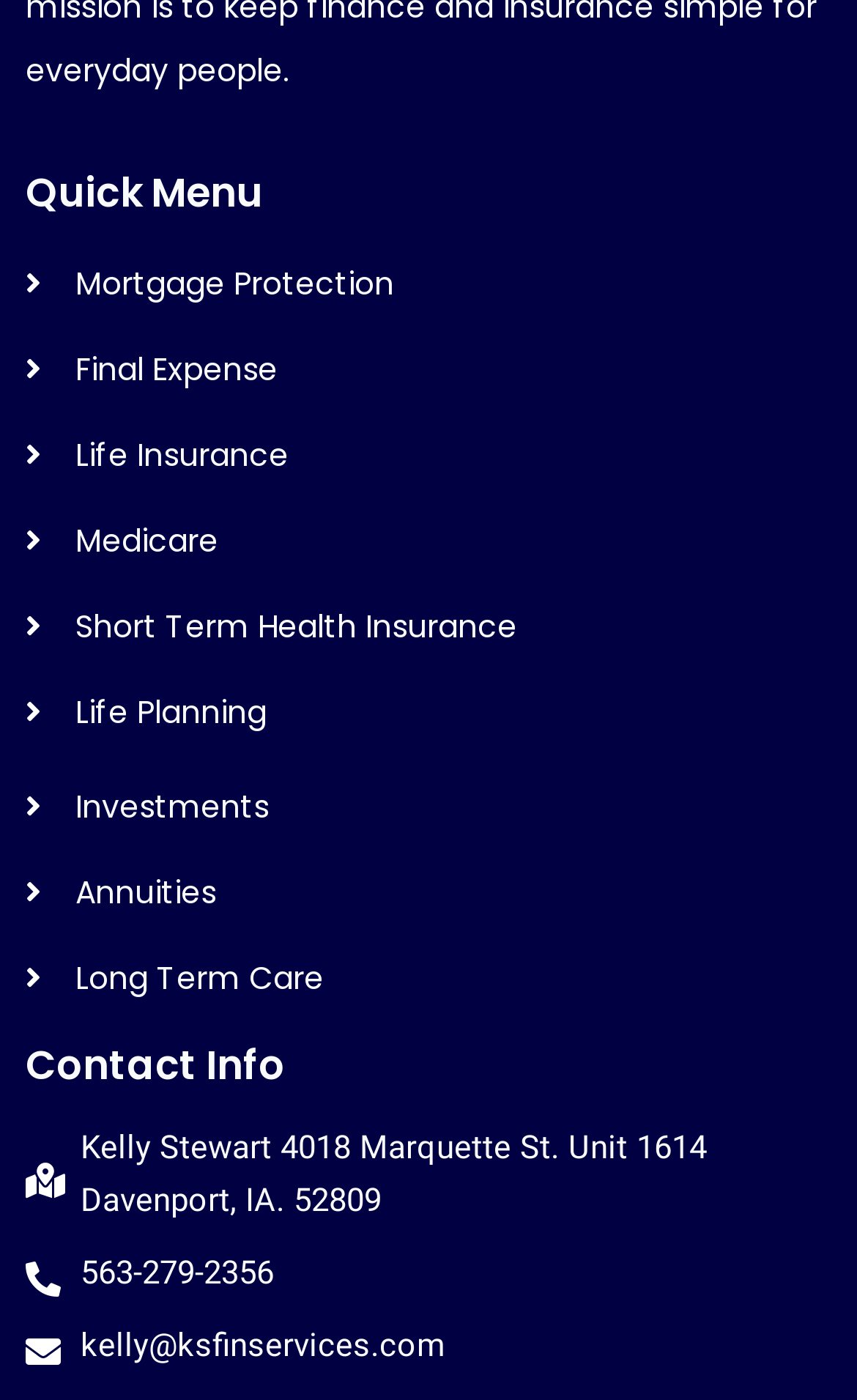Using the provided element description, identify the bounding box coordinates as (top-left x, top-left y, bottom-right x, bottom-right y). Ensure all values are between 0 and 1. Description: Quixotic Design Co.

None